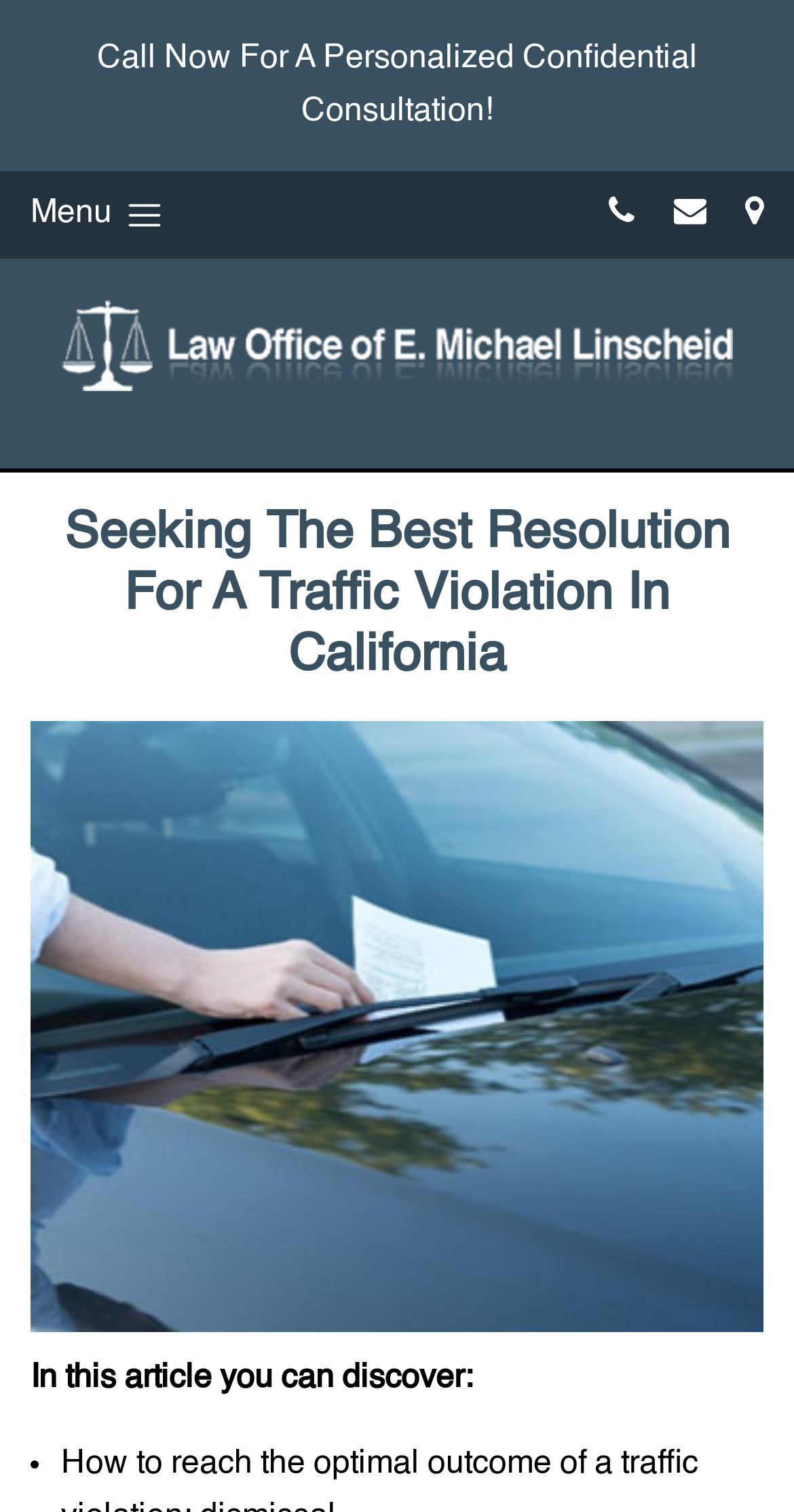Please specify the bounding box coordinates in the format (top-left x, top-left y, bottom-right x, bottom-right y), with all values as floating point numbers between 0 and 1. Identify the bounding box of the UI element described by: Menu

[0.038, 0.125, 0.213, 0.16]